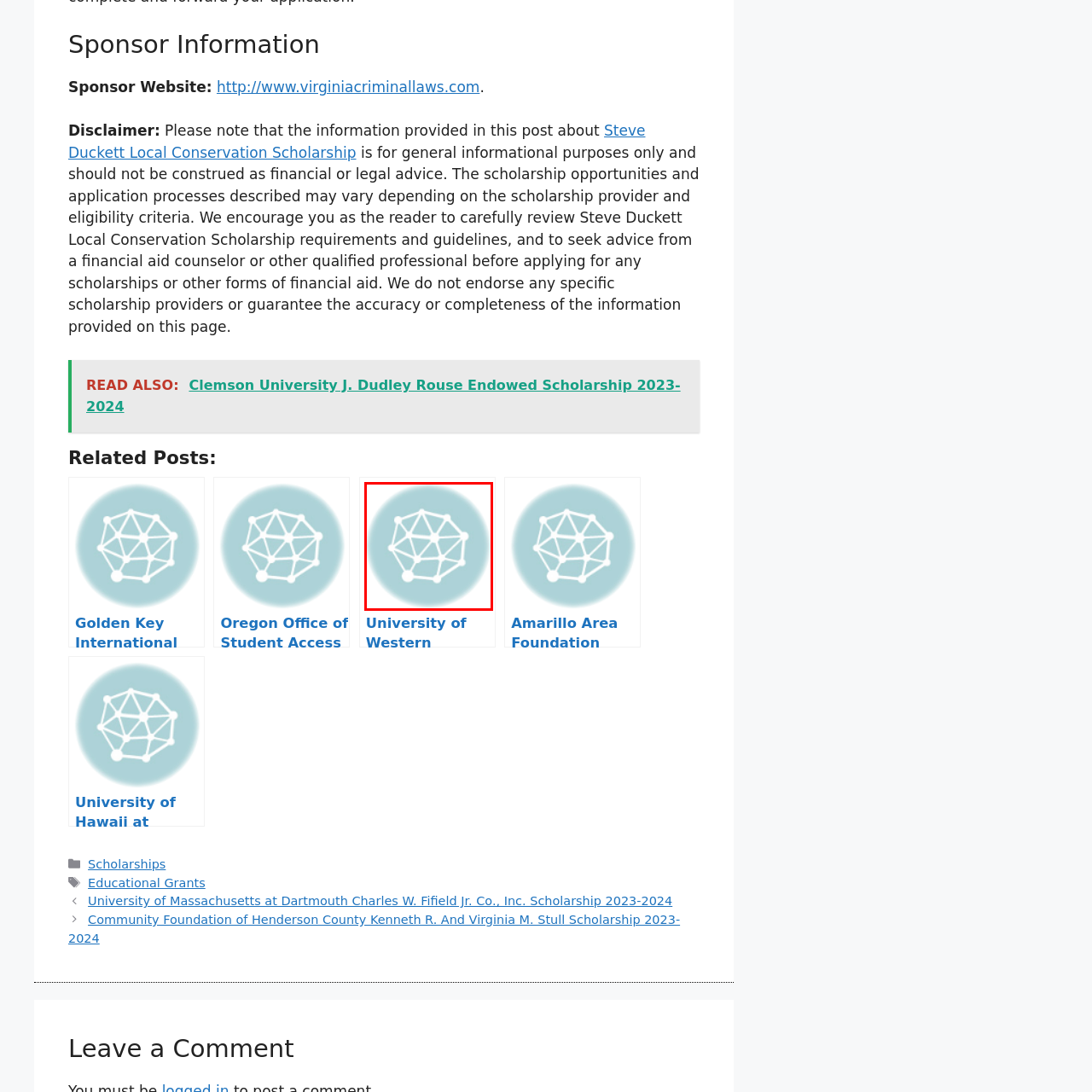Refer to the image contained within the red box, What style does the visual align with?
 Provide your response as a single word or phrase.

Modern digital aesthetics